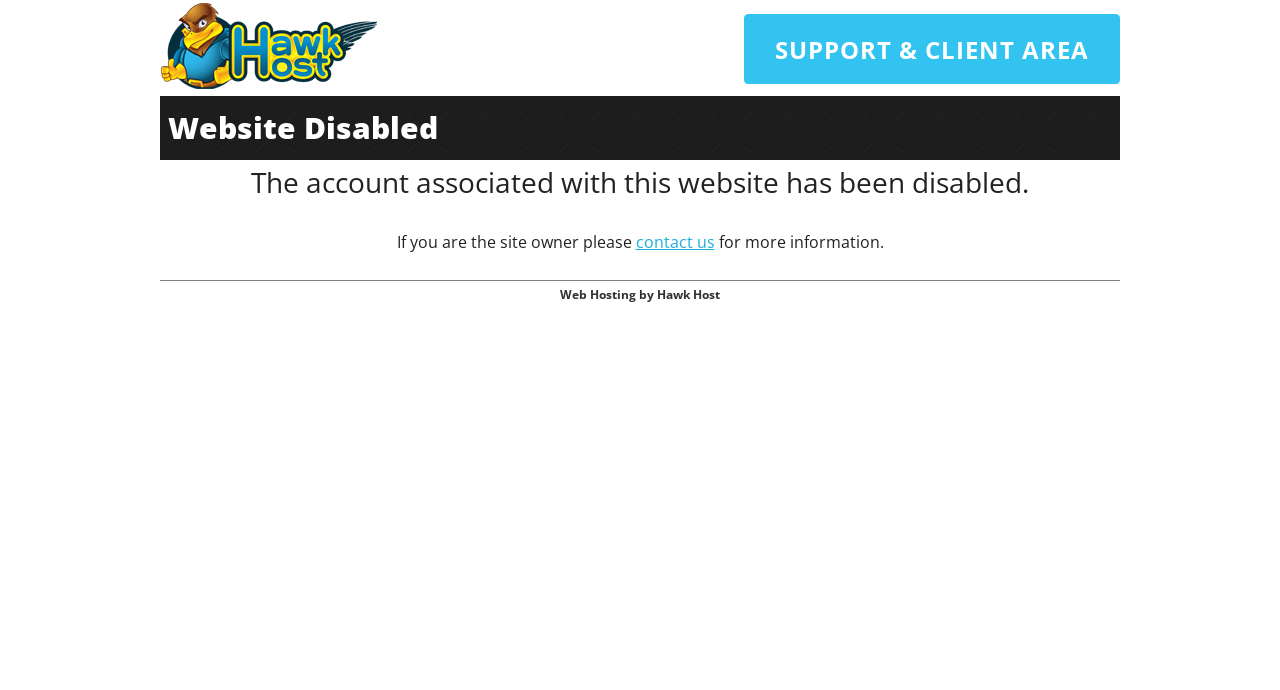Provide the bounding box for the UI element matching this description: "Web Hosting by Hawk Host".

[0.438, 0.415, 0.562, 0.44]